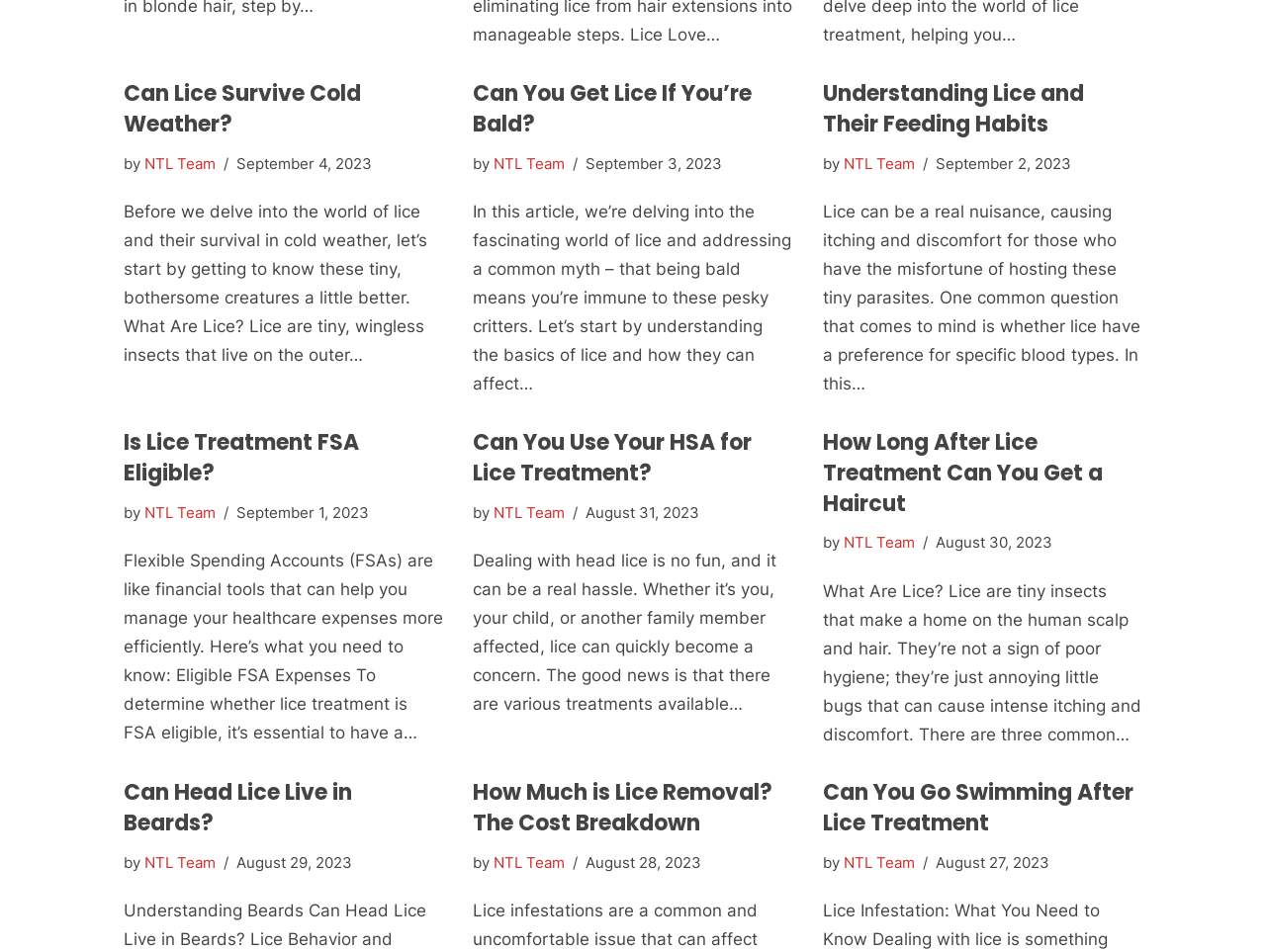Identify the bounding box coordinates for the element that needs to be clicked to fulfill this instruction: "Read the article 'Can You Get Lice If You’re Bald?'". Provide the coordinates in the format of four float numbers between 0 and 1: [left, top, right, bottom].

[0.374, 0.082, 0.594, 0.146]